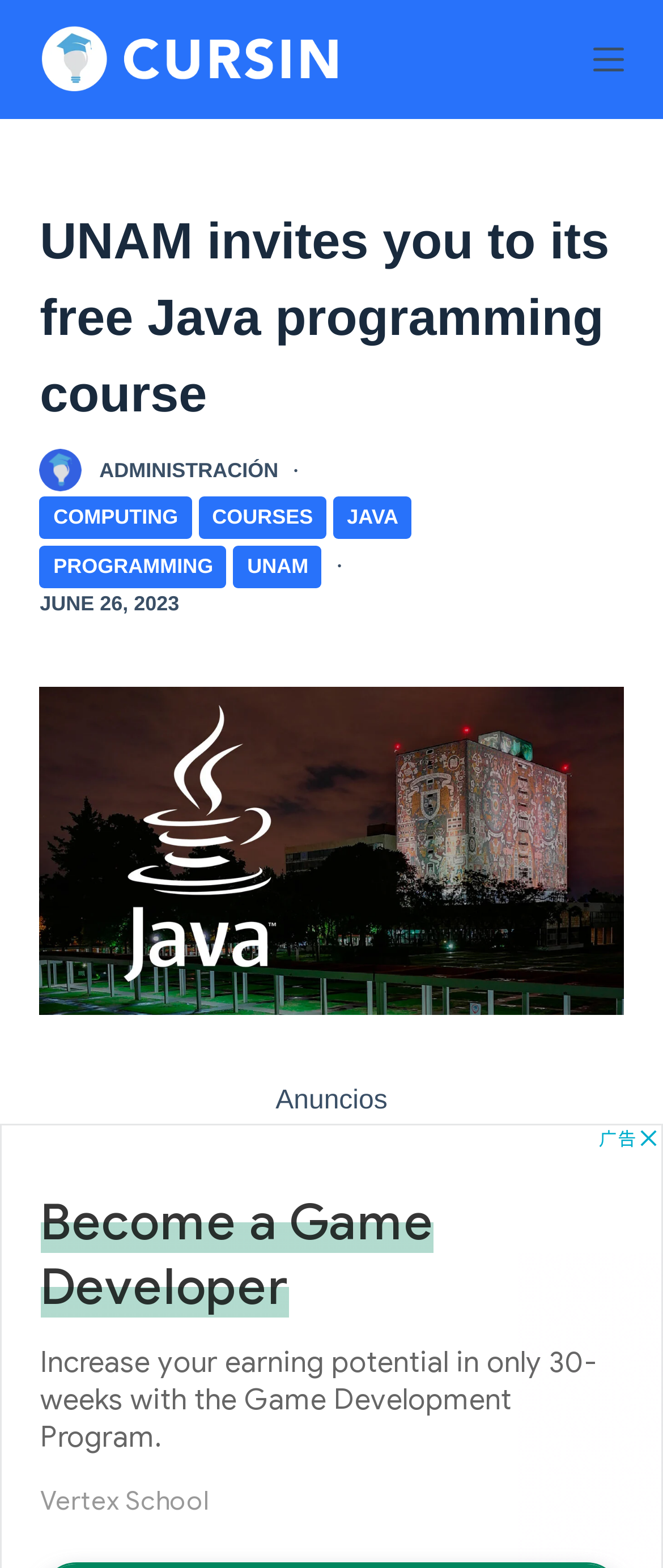What is the name of the university offering the Java course?
Answer the question using a single word or phrase, according to the image.

UNAM